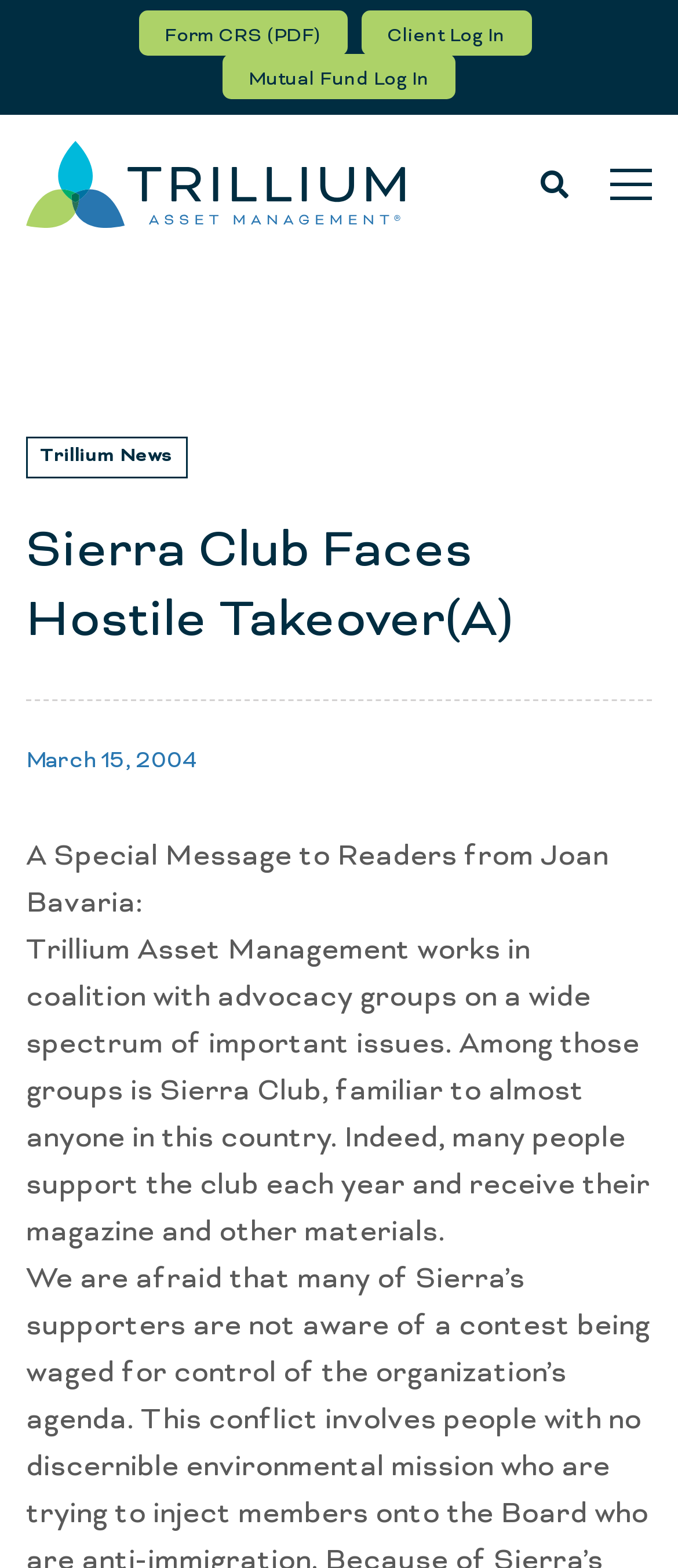Extract the bounding box coordinates of the UI element described: "alt="Trillium Asset Management"". Provide the coordinates in the format [left, top, right, bottom] with values ranging from 0 to 1.

[0.038, 0.074, 0.597, 0.162]